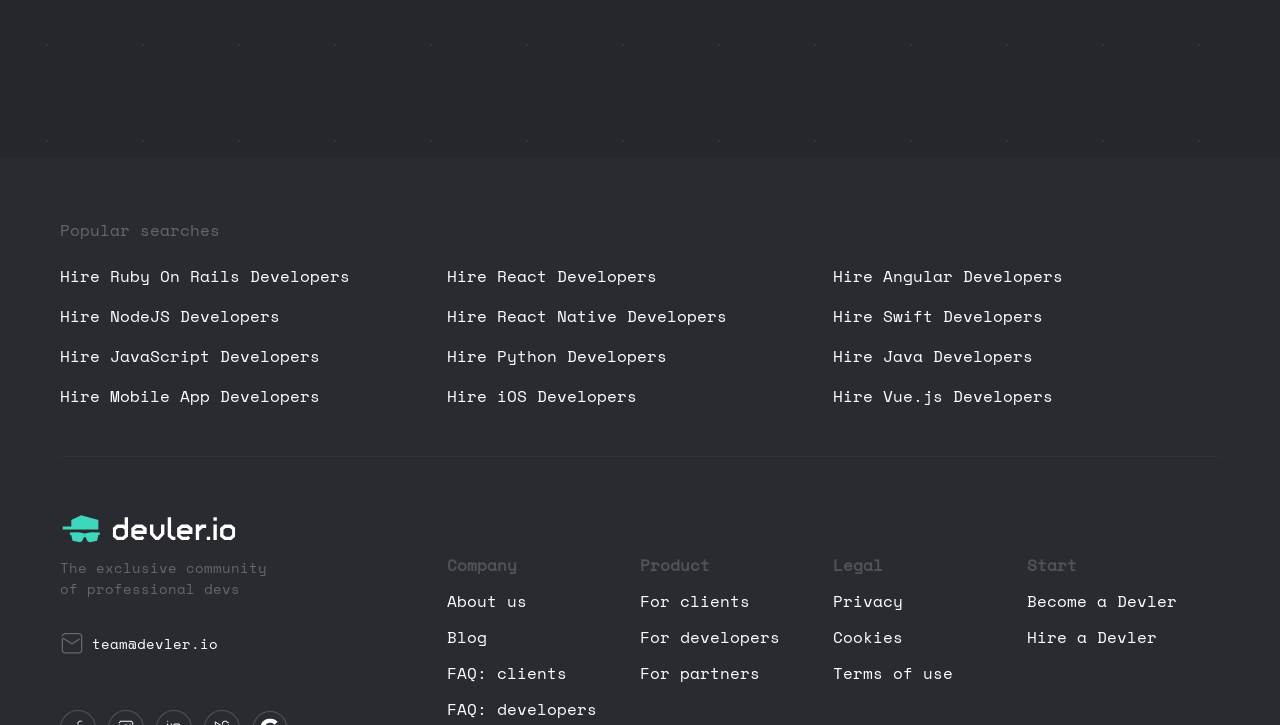What is the orientation of the separator?
Could you give a comprehensive explanation in response to this question?

The orientation of the separator can be found in the separator element with the bounding box coordinates [0.047, 0.628, 0.953, 0.629], which is located below the popular searches links.